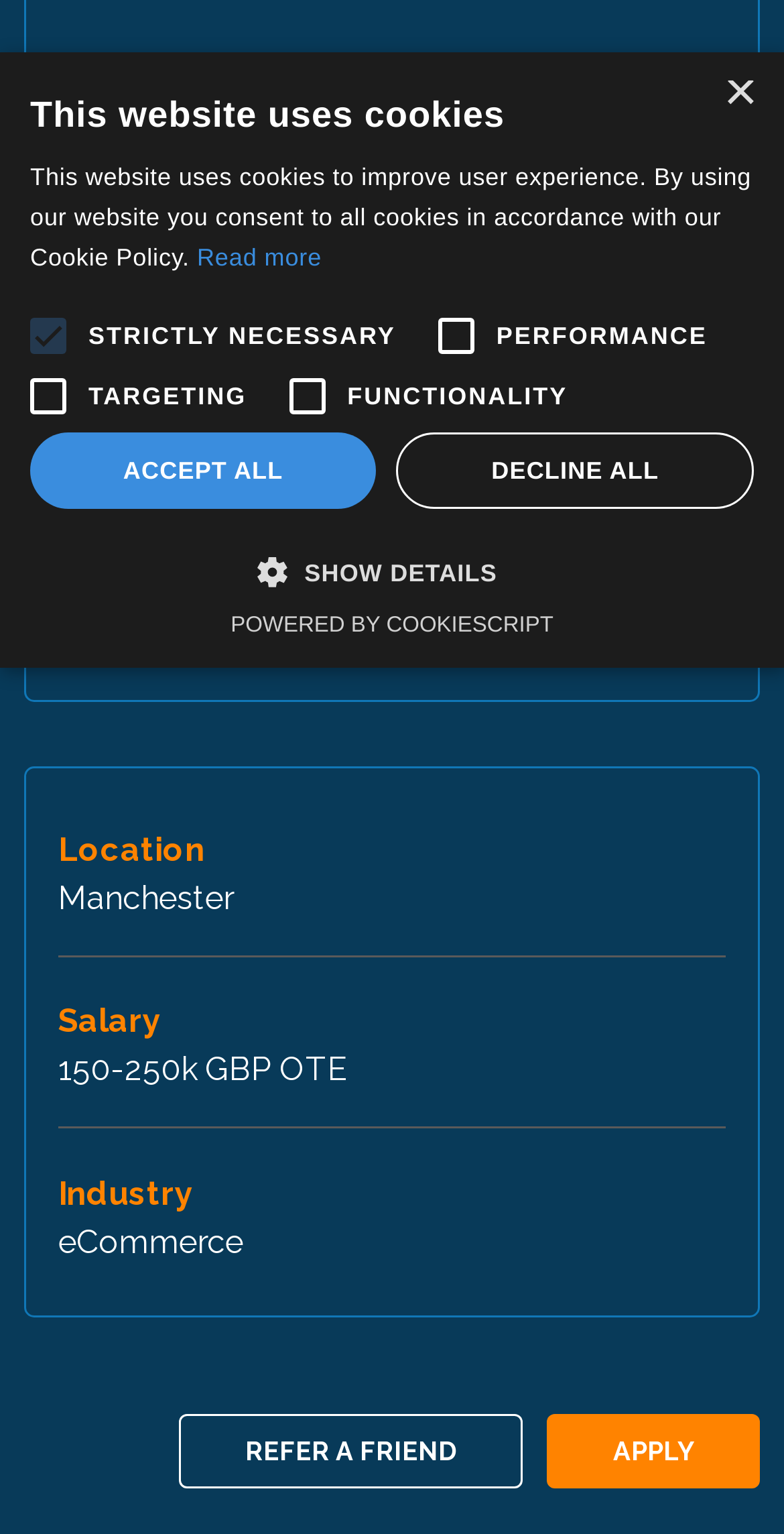Using the webpage screenshot and the element description Show details Hide details, determine the bounding box coordinates. Specify the coordinates in the format (top-left x, top-left y, bottom-right x, bottom-right y) with values ranging from 0 to 1.

[0.038, 0.359, 0.962, 0.385]